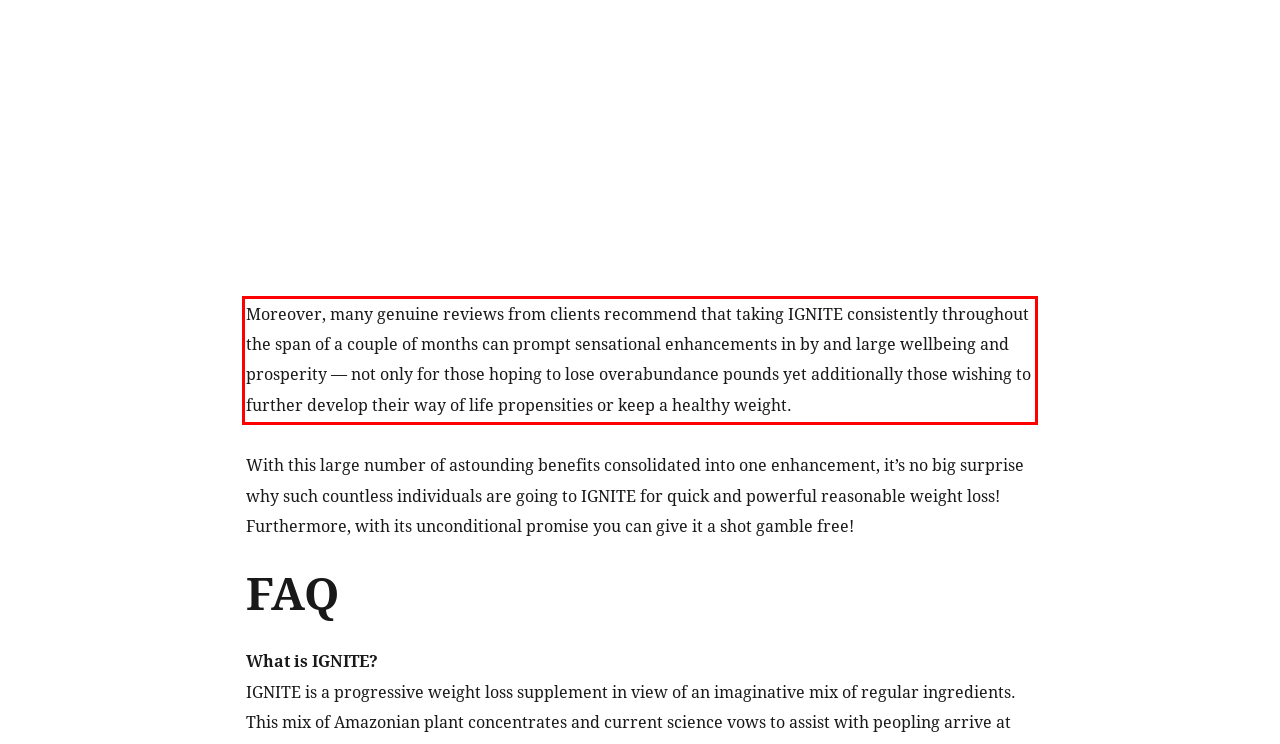Observe the screenshot of the webpage that includes a red rectangle bounding box. Conduct OCR on the content inside this red bounding box and generate the text.

Moreover, many genuine reviews from clients recommend that taking IGNITE consistently throughout the span of a couple of months can prompt sensational enhancements in by and large wellbeing and prosperity — not only for those hoping to lose overabundance pounds yet additionally those wishing to further develop their way of life propensities or keep a healthy weight.